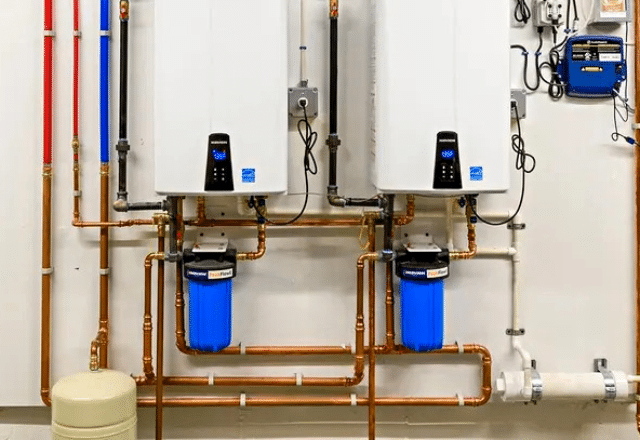What type of pipes are used in the plumbing system?
Refer to the image and provide a one-word or short phrase answer.

Copper